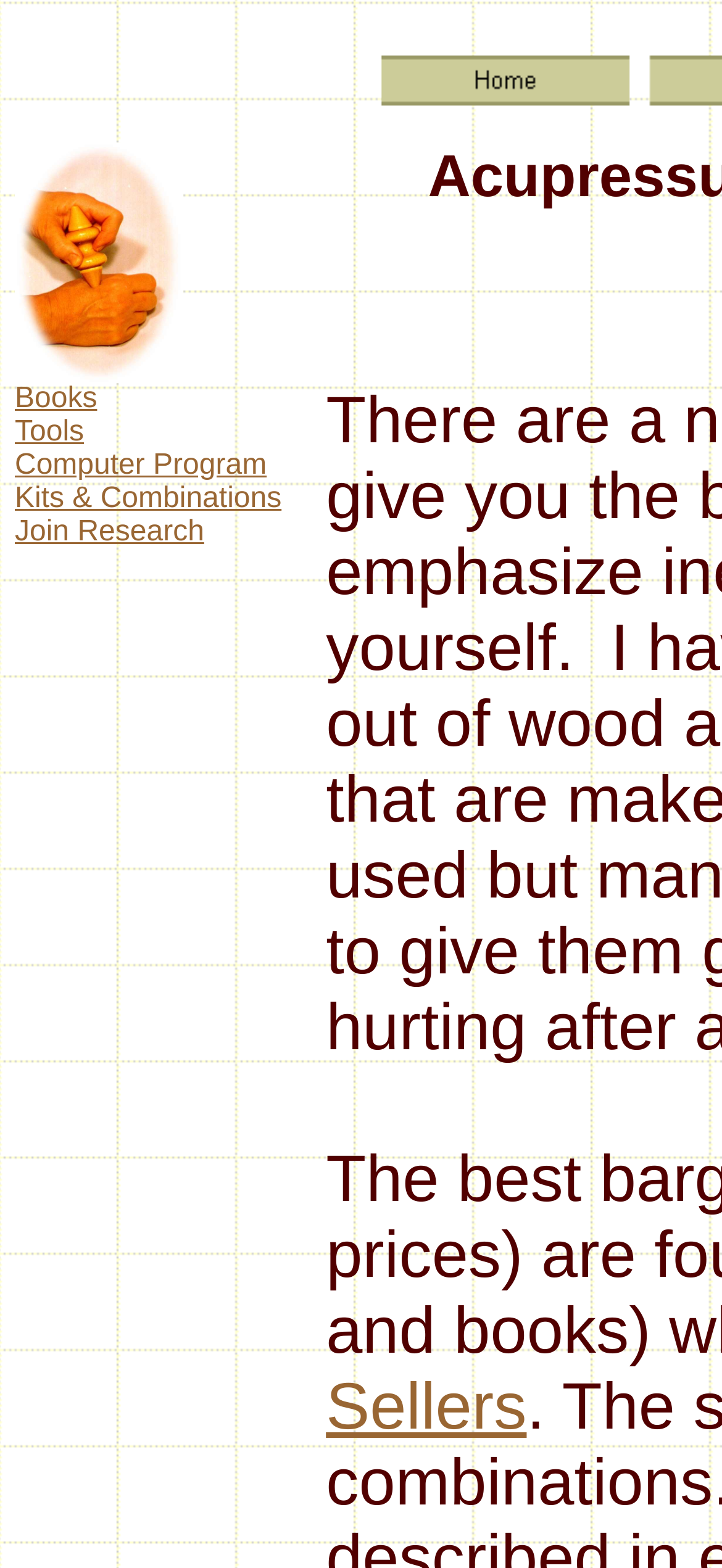What is the second image on the webpage?
Please give a detailed and thorough answer to the question, covering all relevant points.

The second image on the webpage is an empty image with a bounding box of [0.021, 0.091, 0.254, 0.244]. It does not have any OCR text or description.